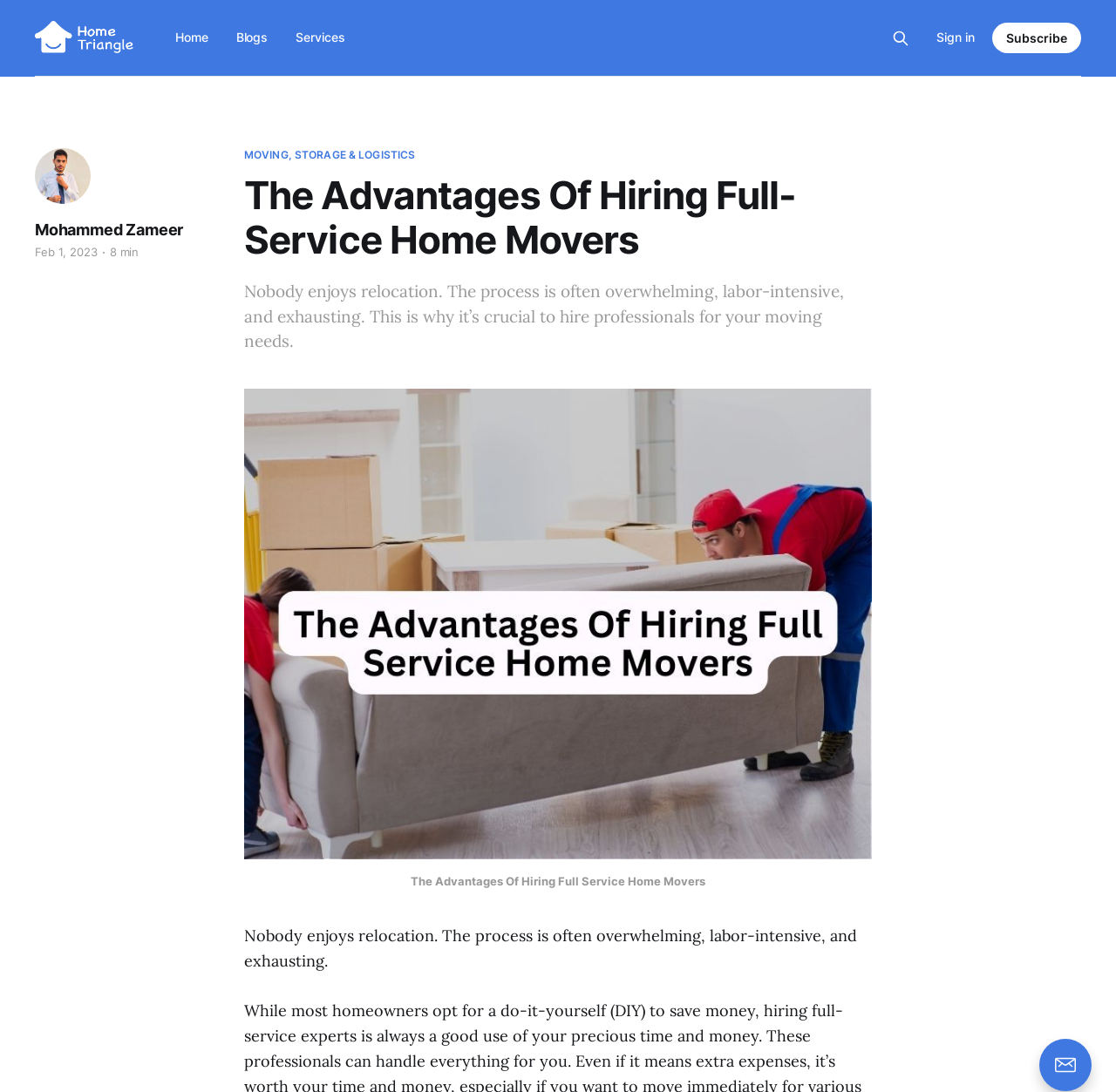Answer this question using a single word or a brief phrase:
What is the category of the blog post?

MOVING, STORAGE & LOGISTICS